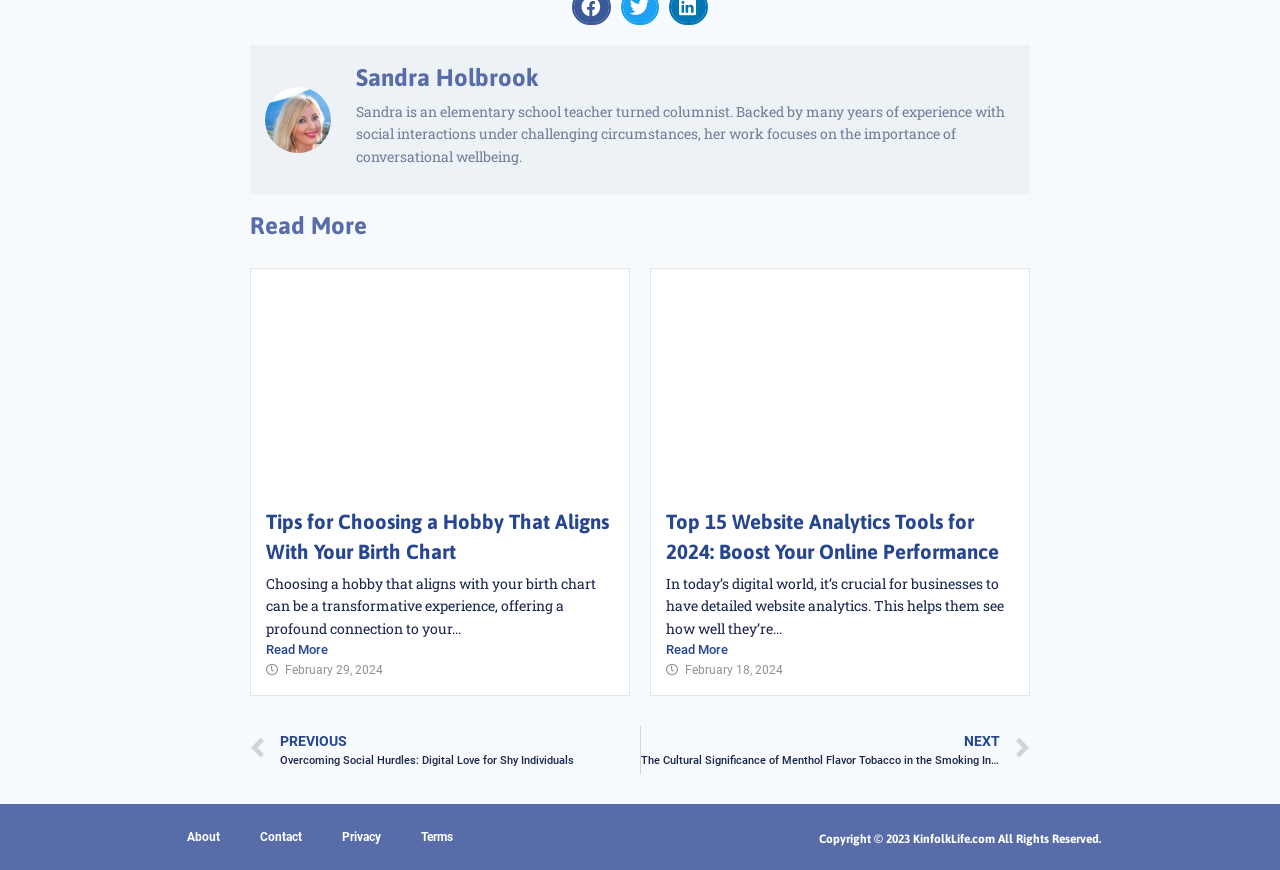Give a one-word or short-phrase answer to the following question: 
What is the date of the second article?

February 18, 2024